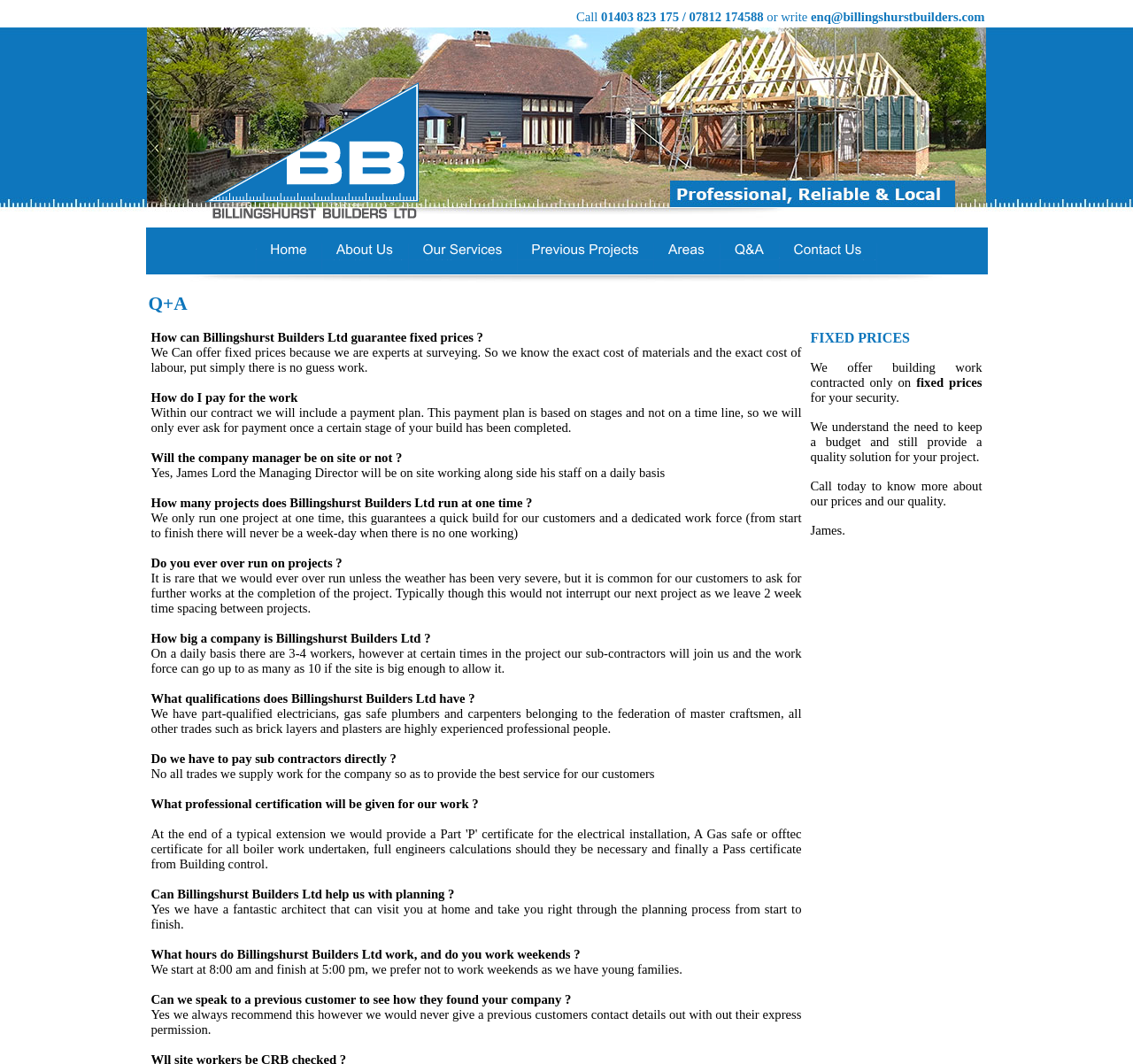Reply to the question below using a single word or brief phrase:
Do Billingshurst Builders Ltd work on weekends?

No